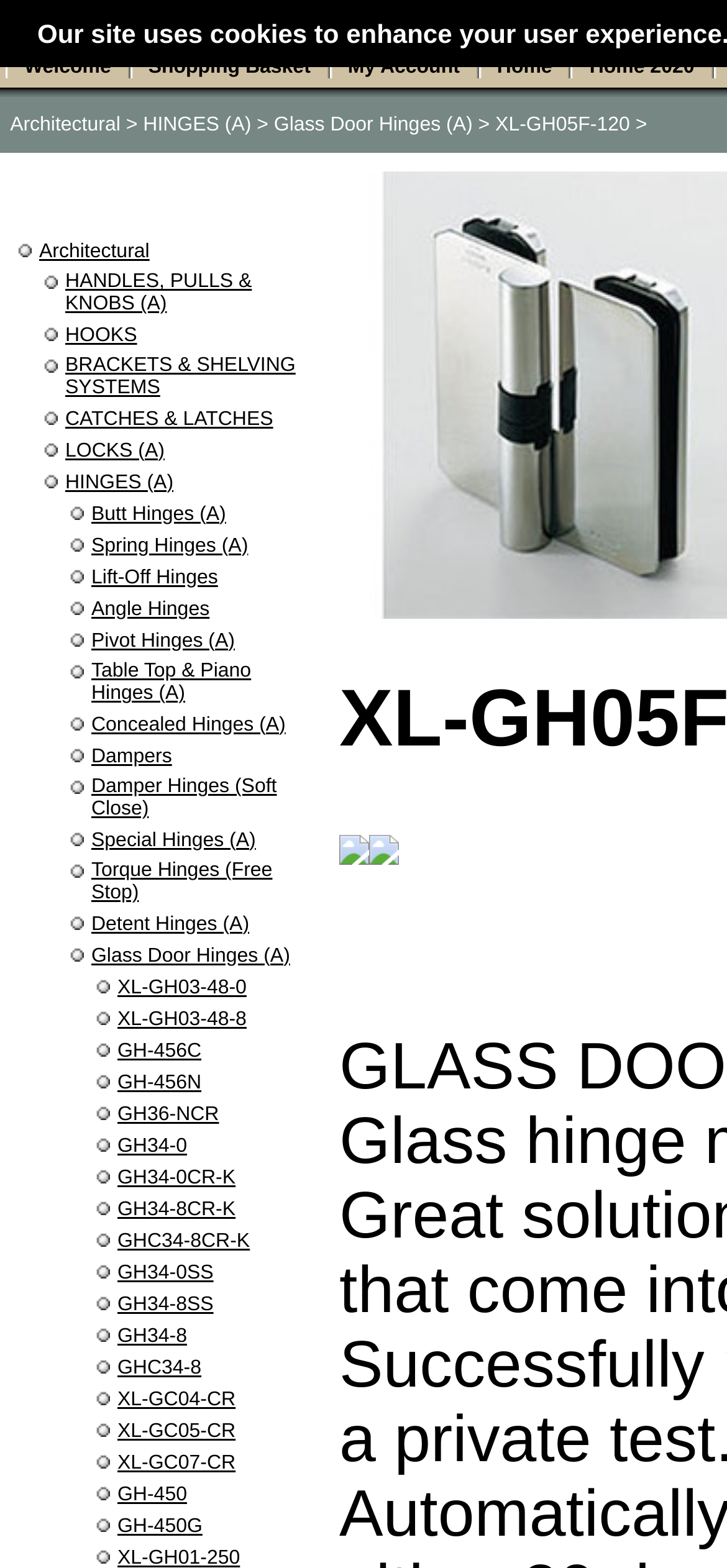Find the bounding box of the UI element described as follows: "16'' Laptop Bags and Above".

None